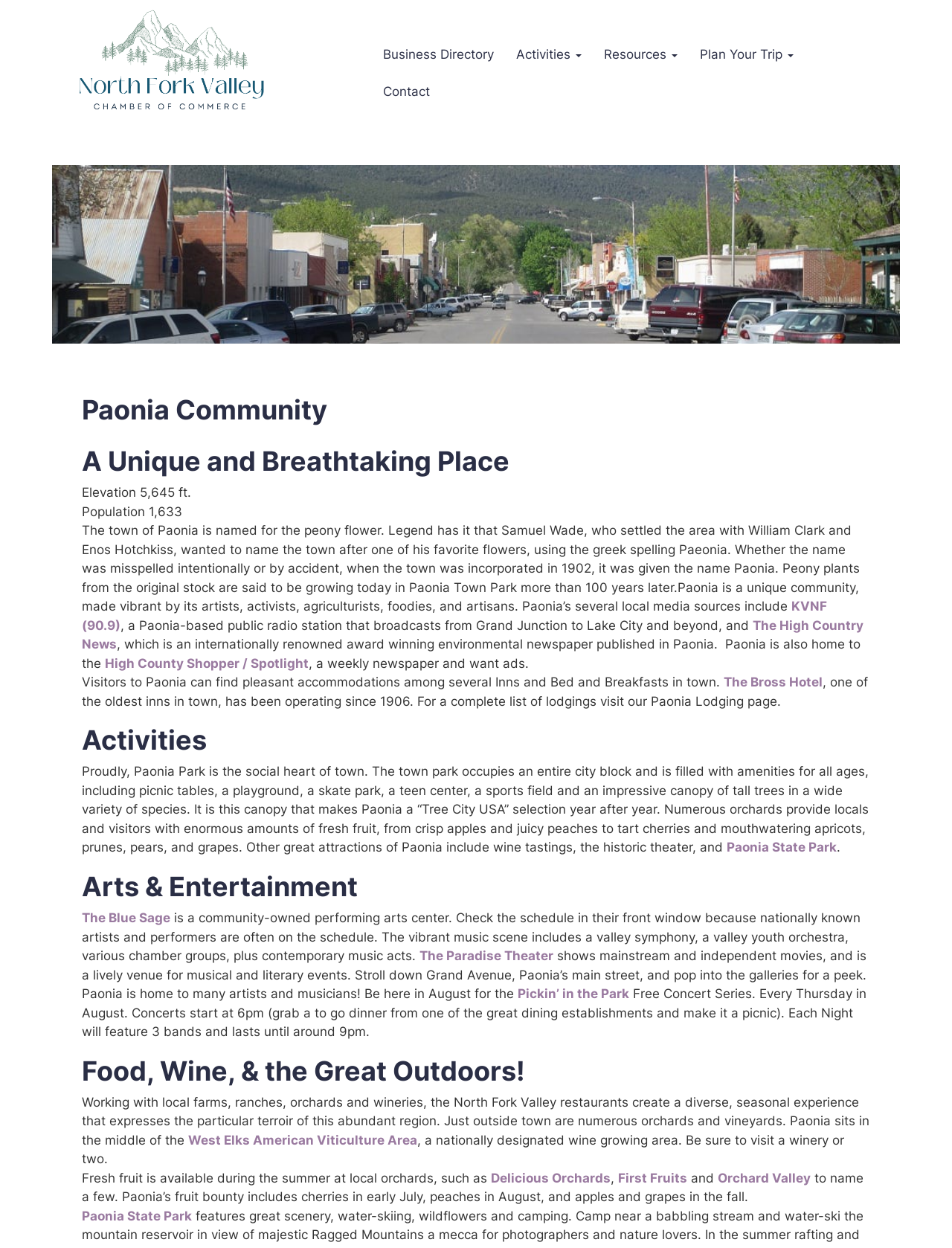Could you determine the bounding box coordinates of the clickable element to complete the instruction: "Check out The Blue Sage"? Provide the coordinates as four float numbers between 0 and 1, i.e., [left, top, right, bottom].

[0.086, 0.73, 0.179, 0.741]